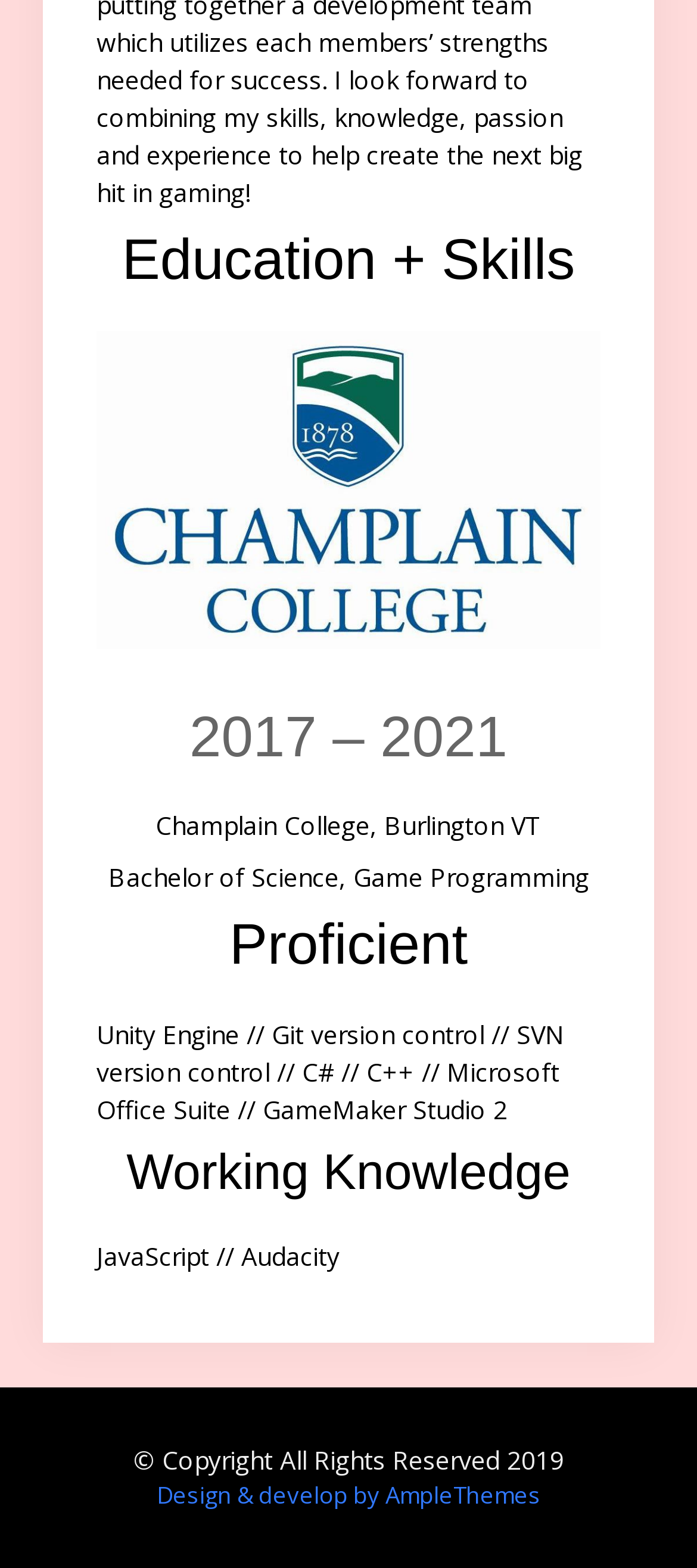Given the element description Design & develop by AmpleThemes, predict the bounding box coordinates for the UI element in the webpage screenshot. The format should be (top-left x, top-left y, bottom-right x, bottom-right y), and the values should be between 0 and 1.

[0.224, 0.943, 0.776, 0.964]